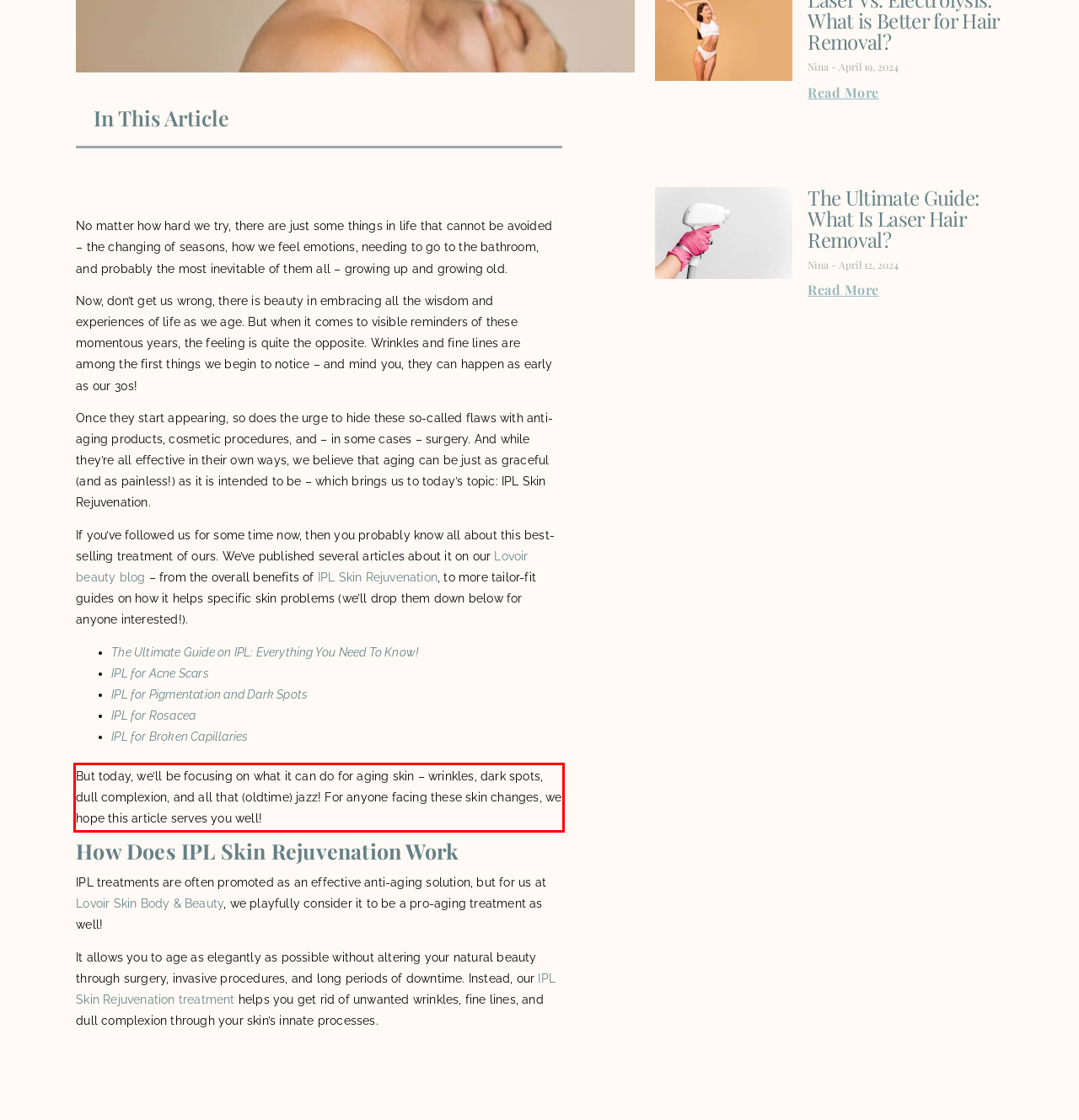You are given a screenshot with a red rectangle. Identify and extract the text within this red bounding box using OCR.

But today, we’ll be focusing on what it can do for aging skin – wrinkles, dark spots, dull complexion, and all that (oldtime) jazz! For anyone facing these skin changes, we hope this article serves you well!